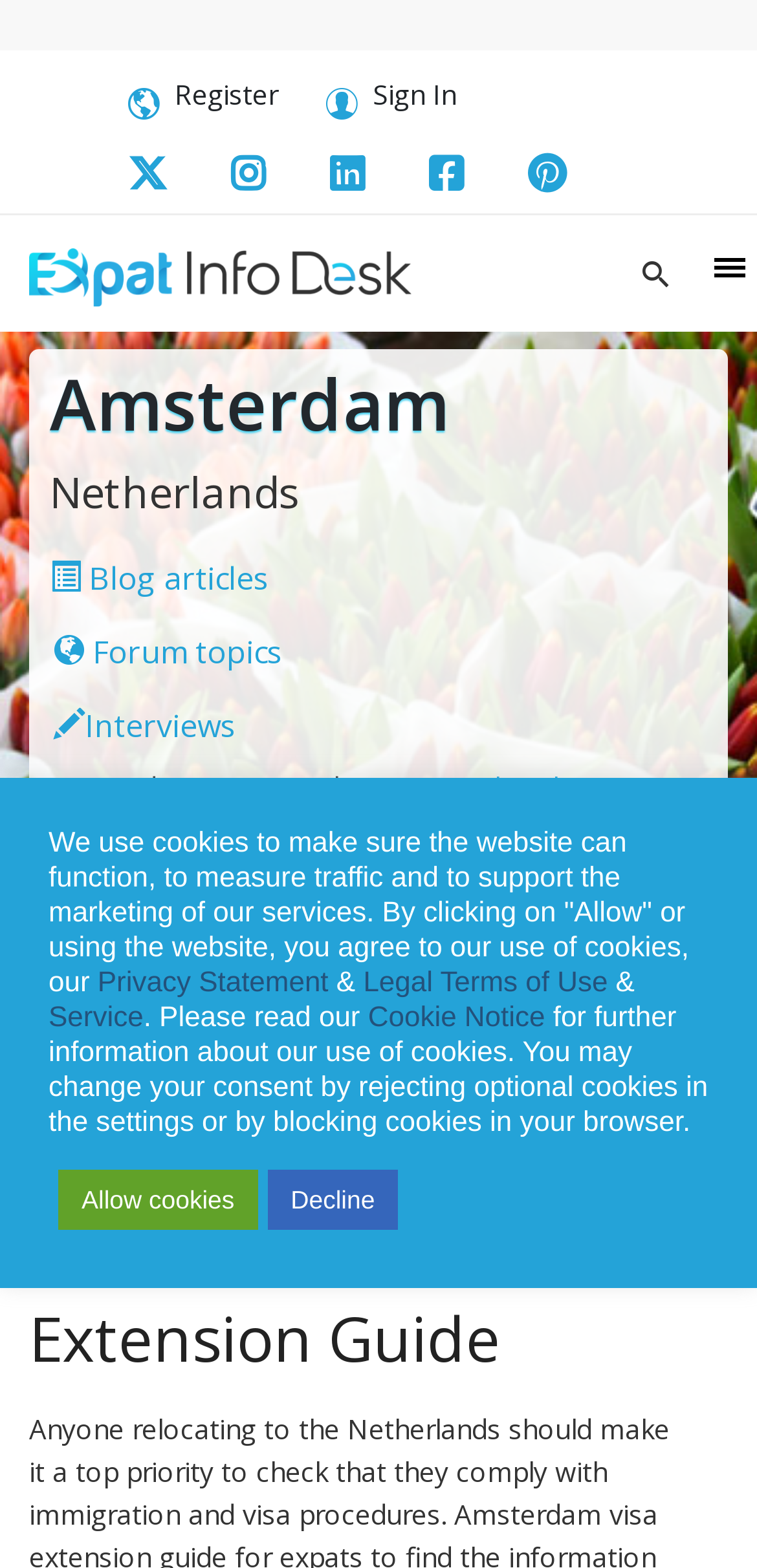Who are the authors of the Amsterdam visa extension guide?
Refer to the image and offer an in-depth and detailed answer to the question.

I found the text 'Our guide was written by' followed by three links with the names 'Denis Burke', 'Filippos Mitchell', and 'Gail Zuckerwise'. Therefore, these three individuals are the authors of the Amsterdam visa extension guide.